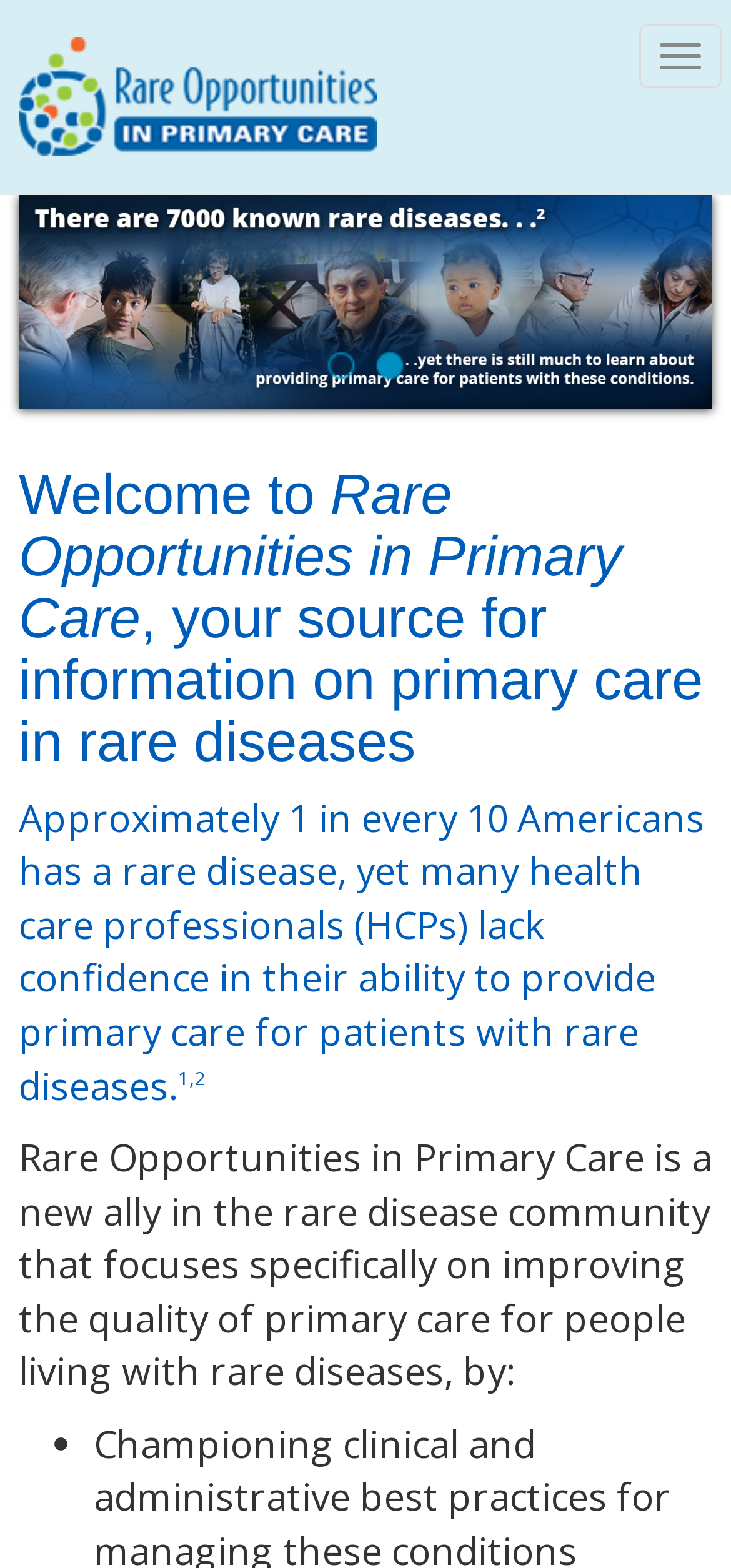What is the purpose of Rare Opportunities in Primary Care?
Look at the screenshot and provide an in-depth answer.

The webpage explains that Rare Opportunities in Primary Care is a new ally in the rare disease community that focuses specifically on improving the quality of primary care for people living with rare diseases. This is achieved by providing information and resources to healthcare professionals.